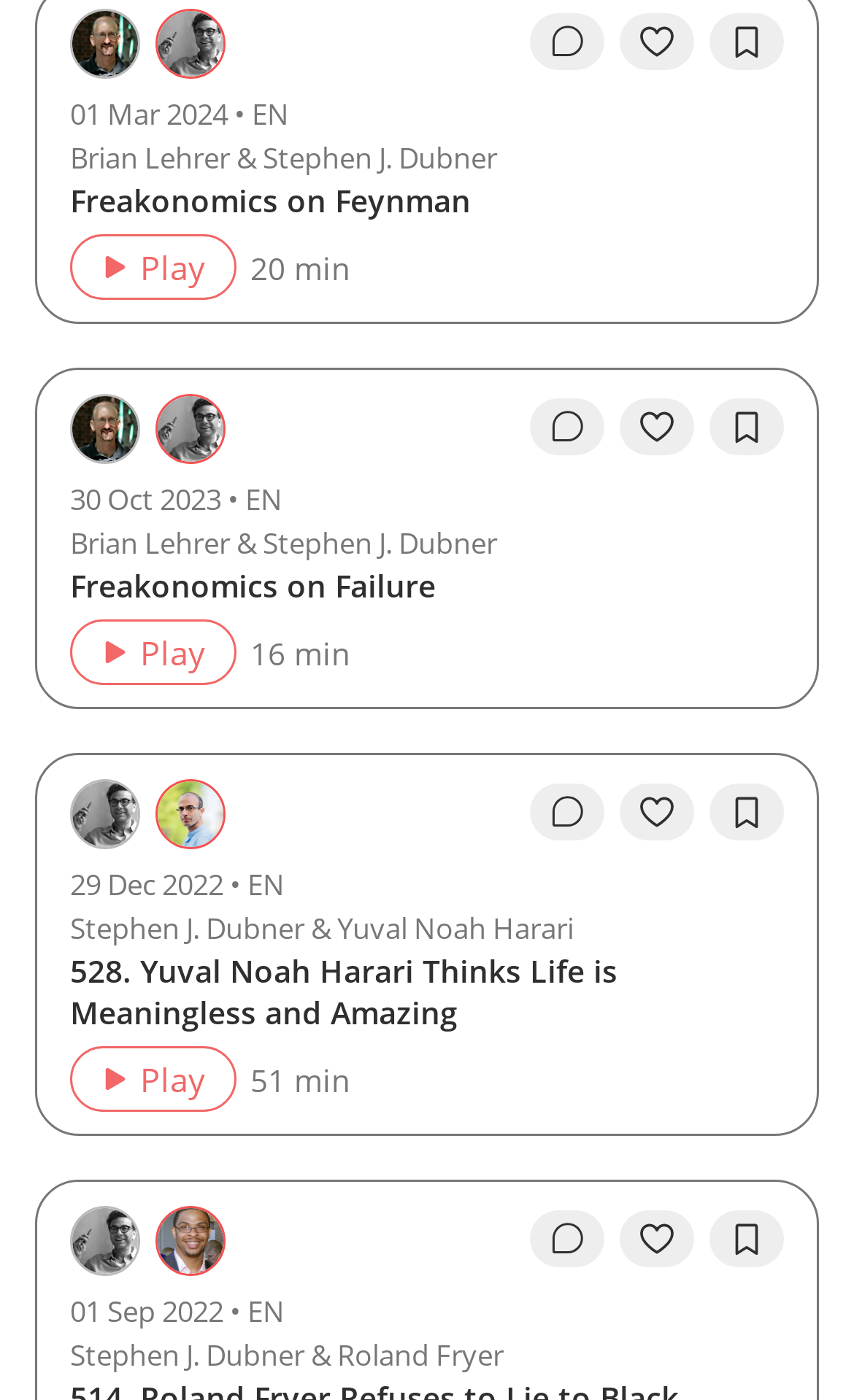Please provide the bounding box coordinates in the format (top-left x, top-left y, bottom-right x, bottom-right y). Remember, all values are floating point numbers between 0 and 1. What is the bounding box coordinate of the region described as: Top

None